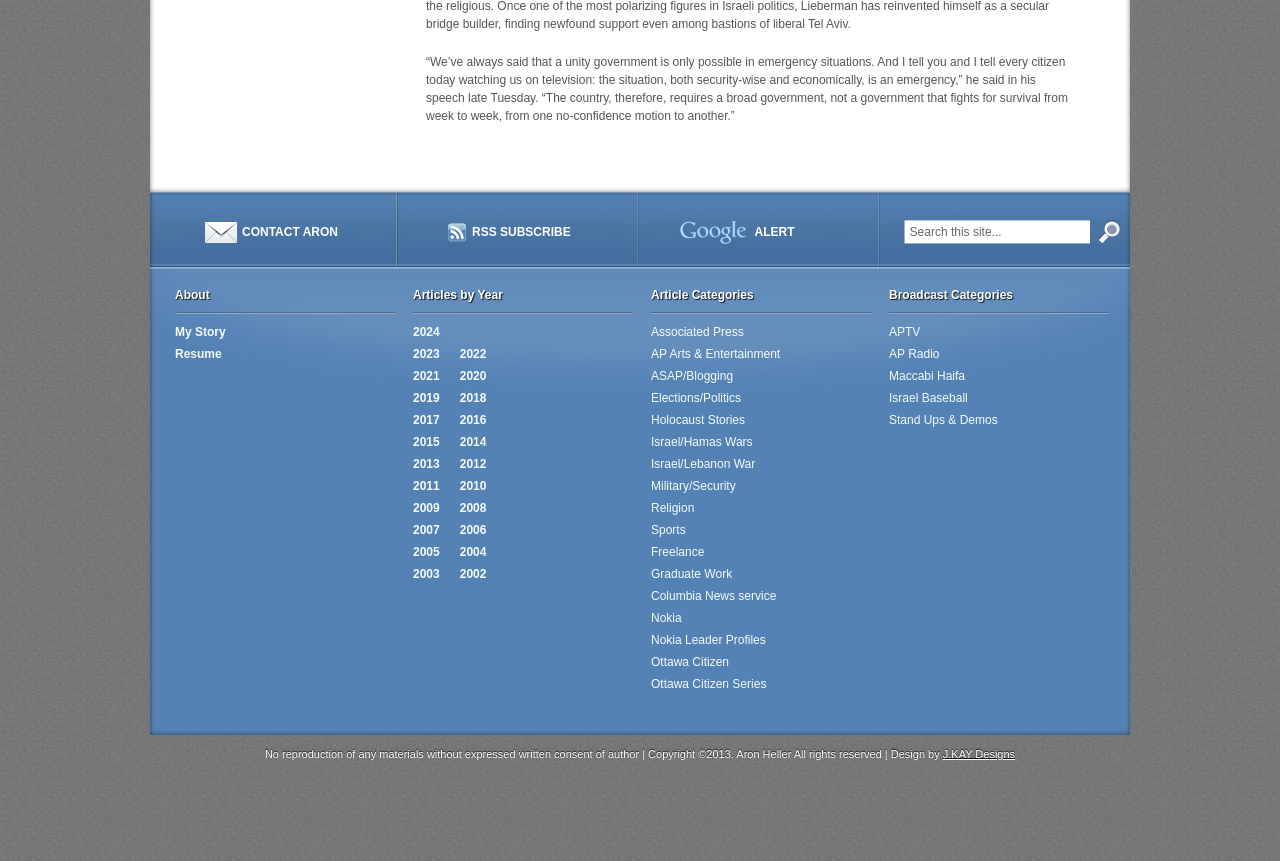What is the copyright information at the bottom of the webpage?
Provide a fully detailed and comprehensive answer to the question.

The copyright information is located at the bottom of the webpage, stating that all materials on the website are copyrighted by Aron Heller since 2013, and that no reproduction is allowed without expressed written consent.